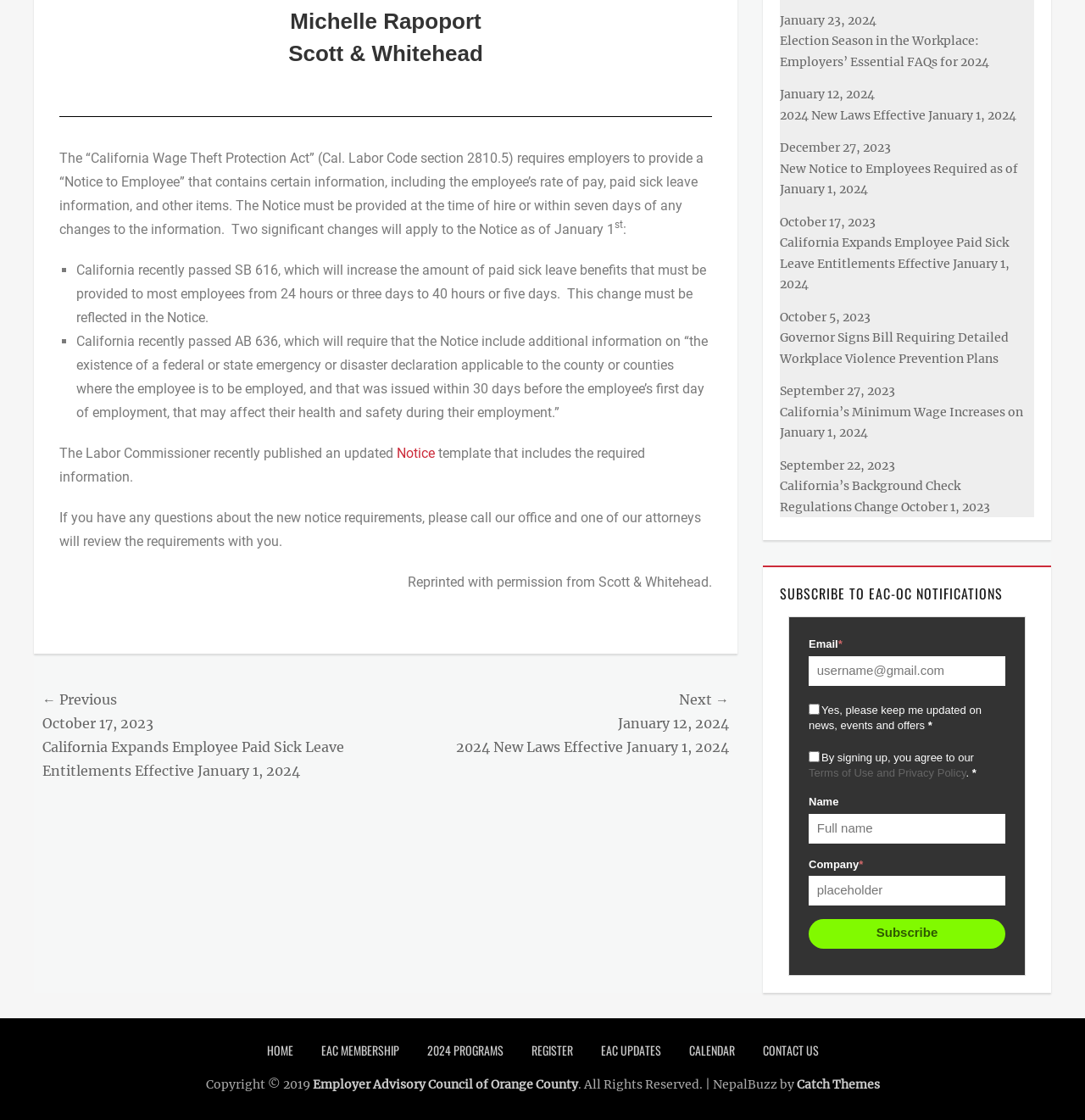Use a single word or phrase to answer the question: 
What is the purpose of the 'Notice to Employee'?

To provide certain information